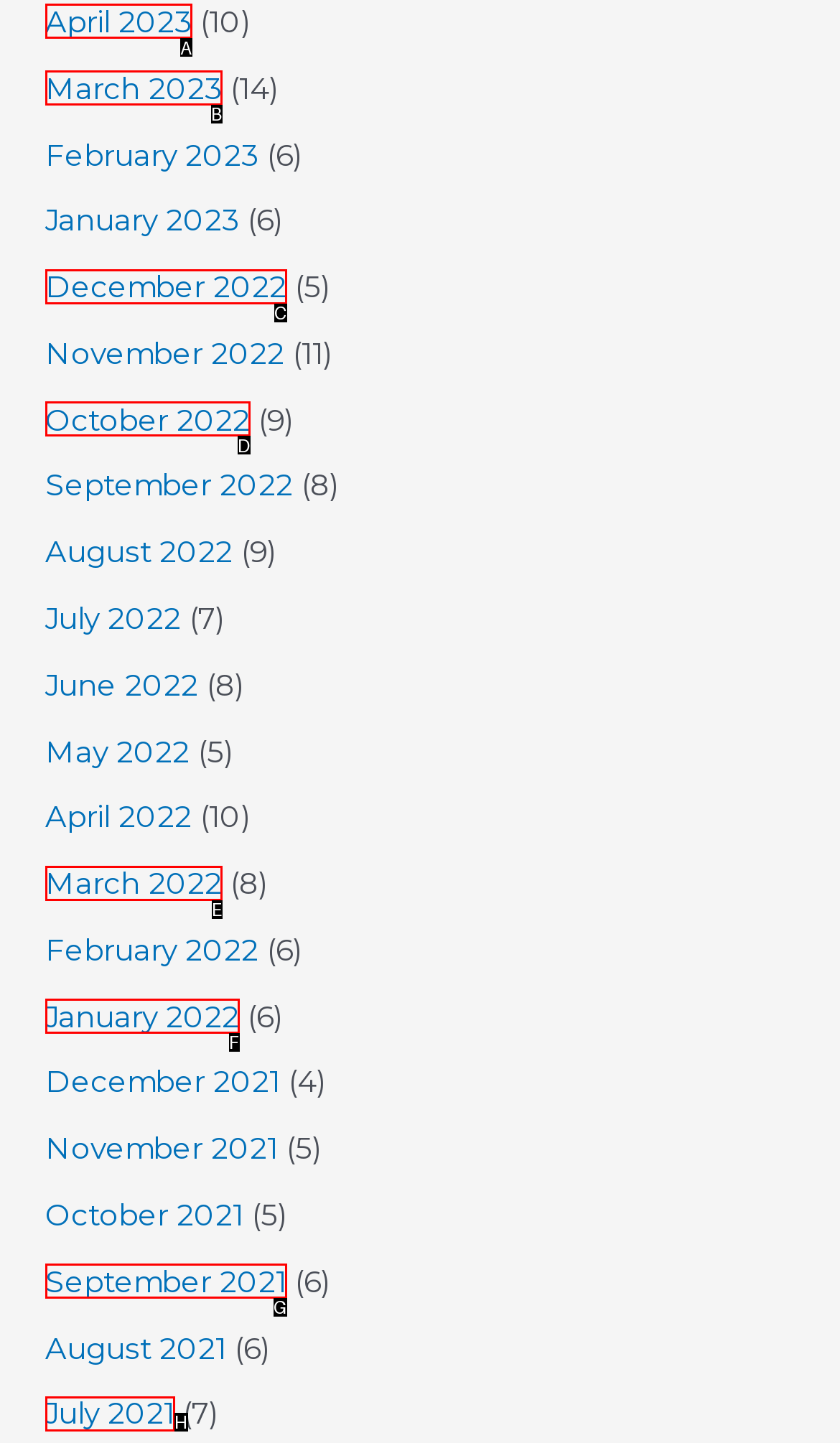Select the letter that corresponds to the description: January 2022. Provide your answer using the option's letter.

F